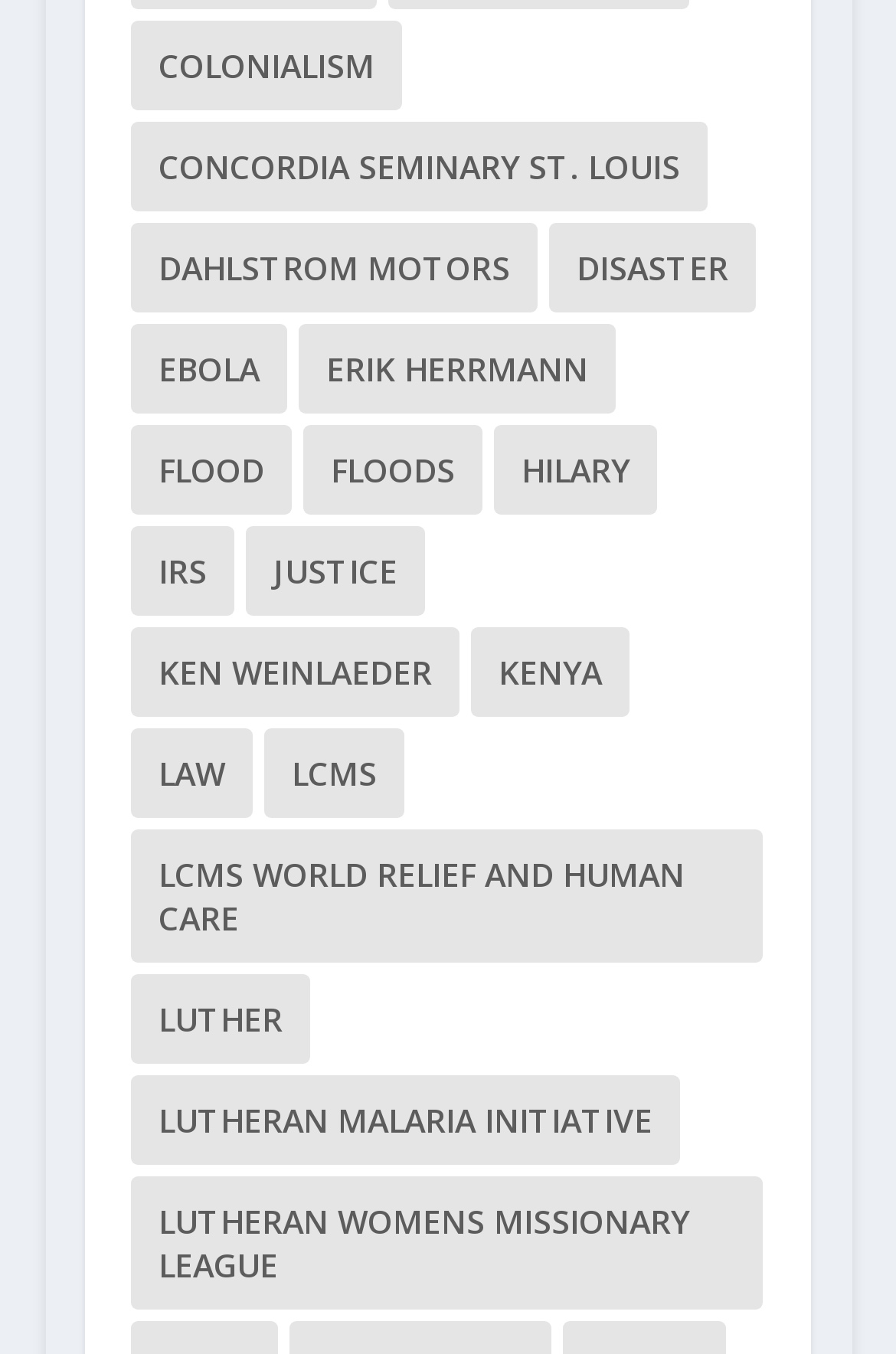How many links have more than 2 items?
Give a one-word or short phrase answer based on the image.

5